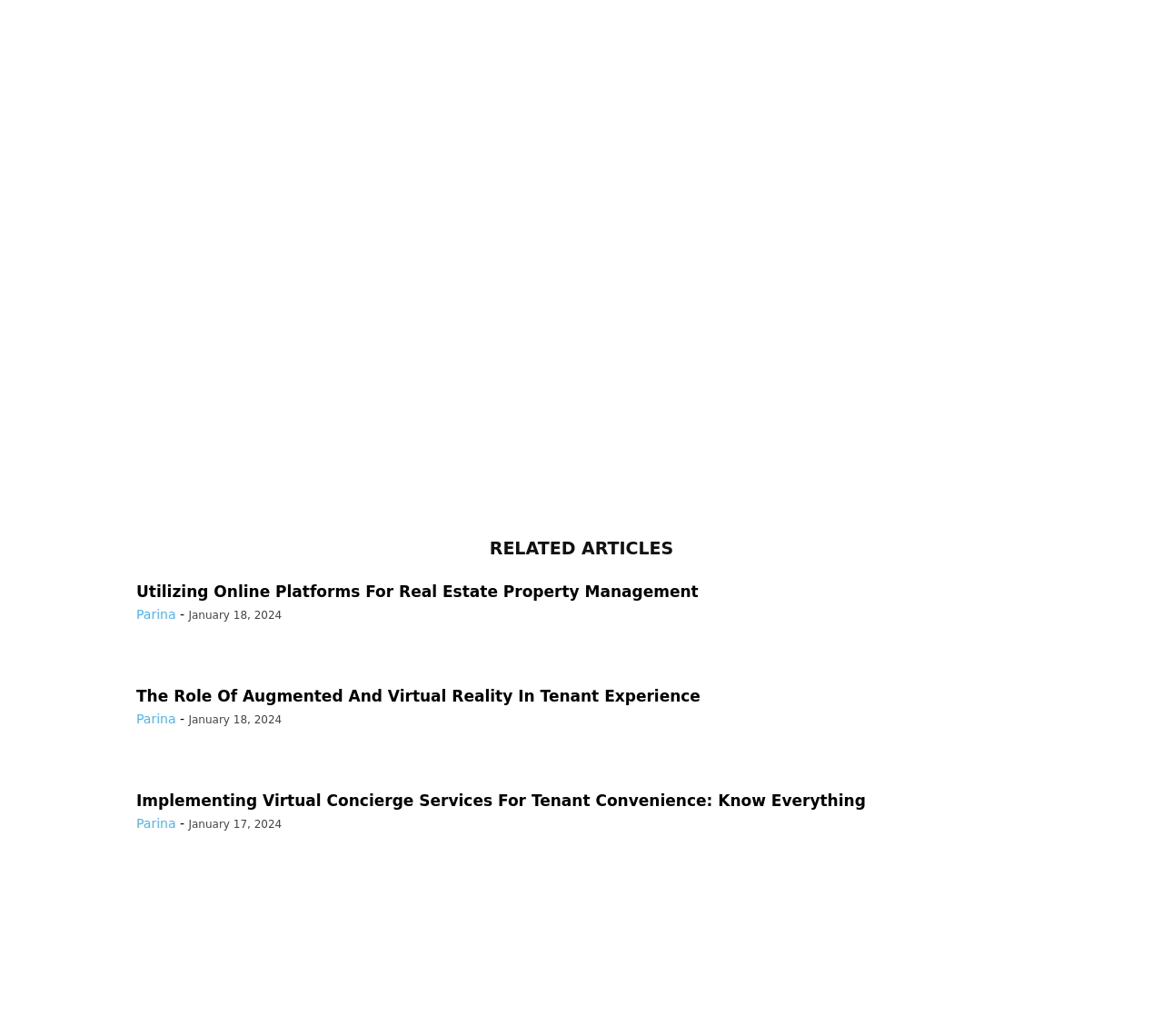Respond to the question below with a single word or phrase: What is the title of the first article?

Utilizing Online Platforms For Real Estate Property Management